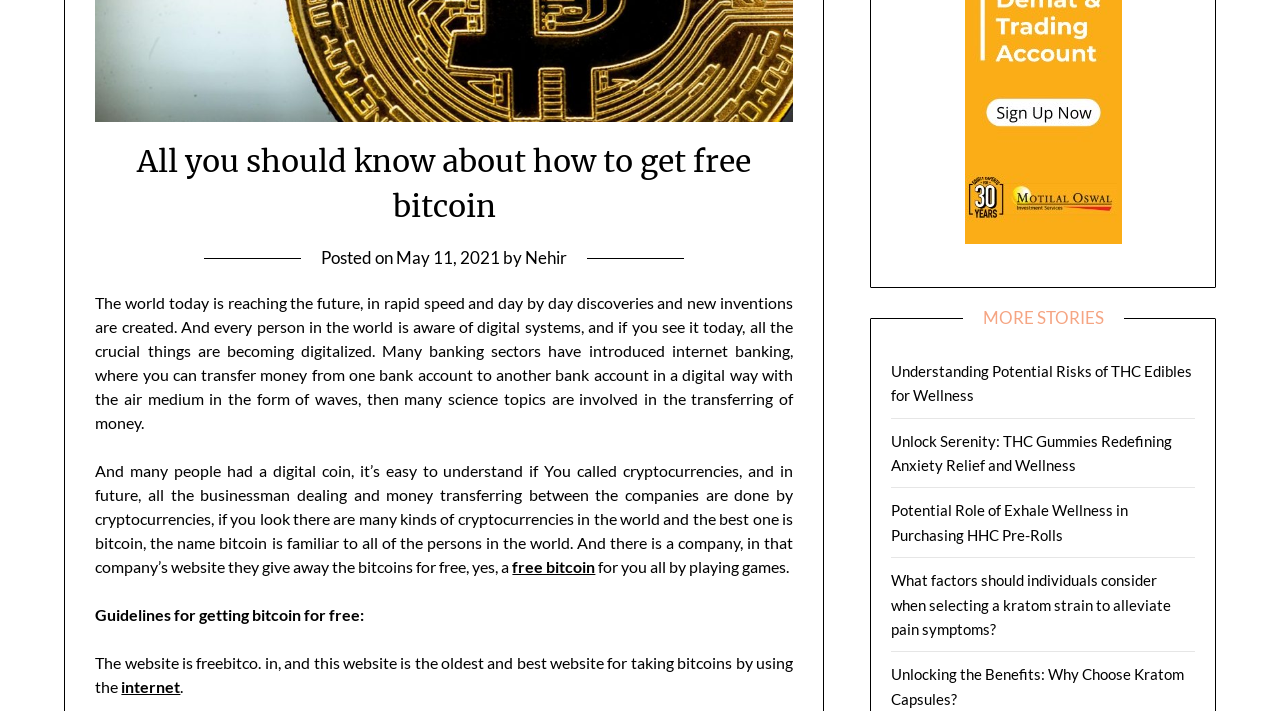Find the bounding box coordinates for the element described here: "May 11, 2021May 11, 2021".

[0.309, 0.347, 0.391, 0.377]